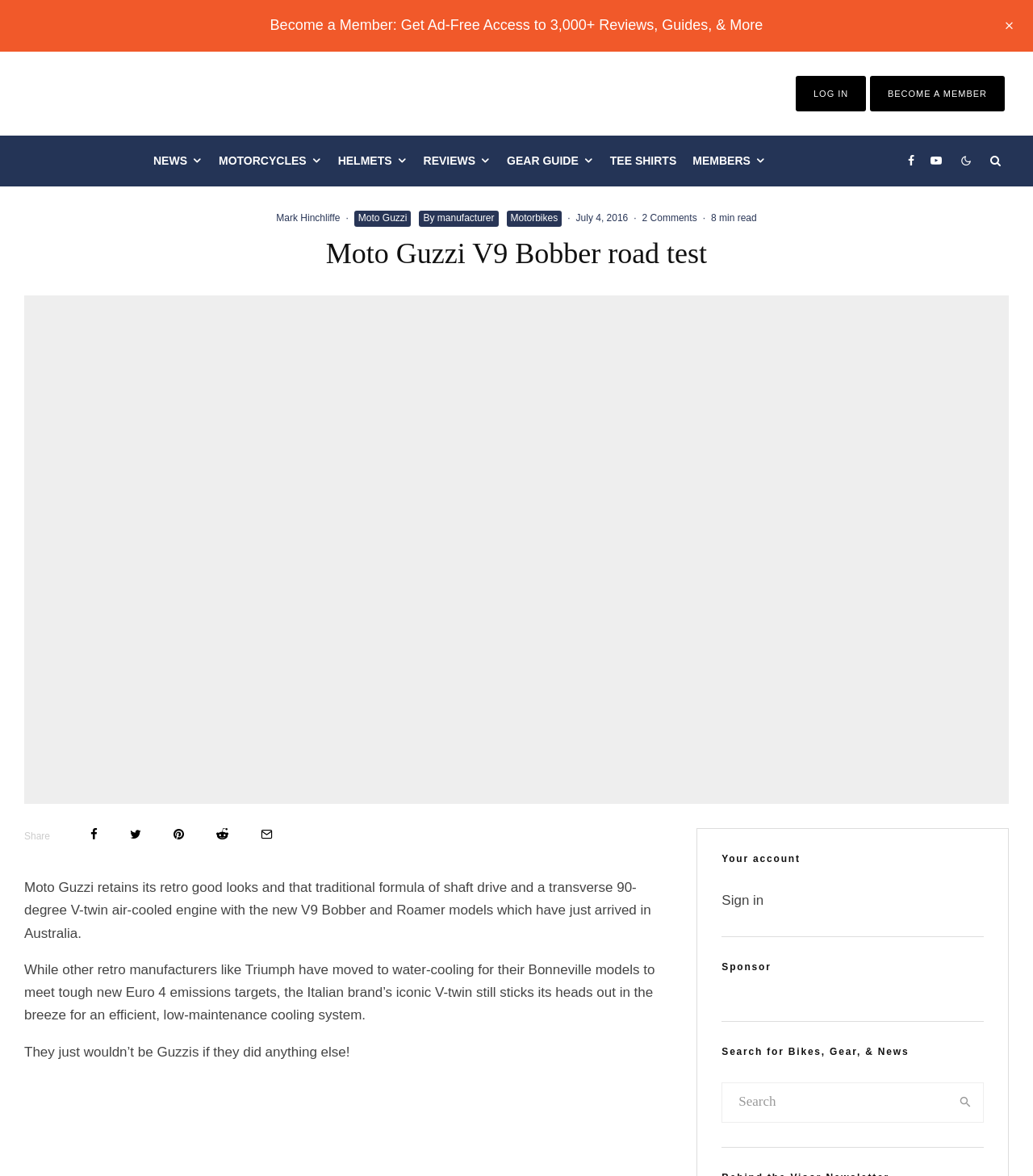What is the main heading of this webpage? Please extract and provide it.

Moto Guzzi V9 Bobber road test